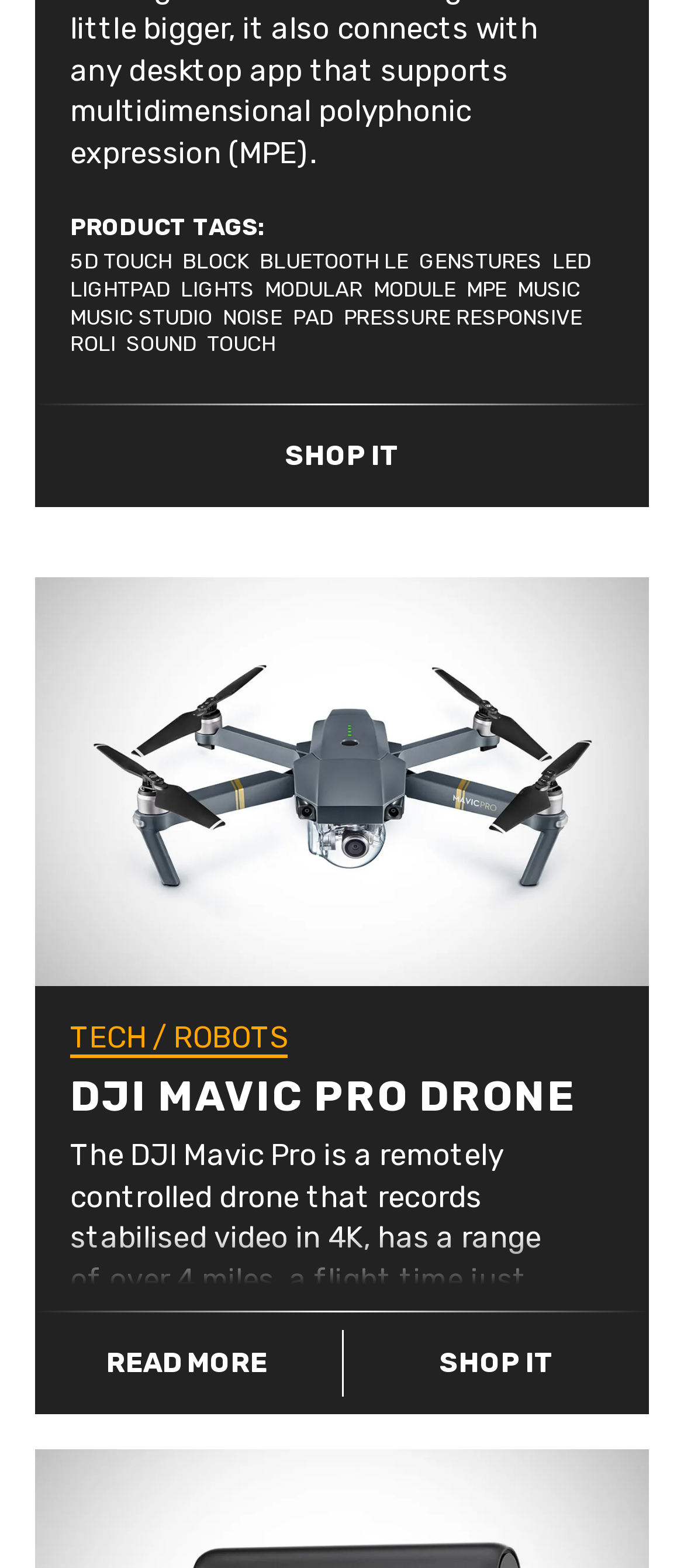How many links are there in the product tags section?
Please ensure your answer to the question is detailed and covers all necessary aspects.

There are 14 links in the product tags section, which are '5D TOUCH', 'BLOCK', 'BLUETOOTH LE', 'GENSTURES', 'LED', 'LIGHTPAD', 'LIGHTS', 'MODULAR', 'MODULE', 'MPE', 'MUSIC', 'MUSIC STUDIO', 'NOISE', and 'PAD'. These links are located at the top of the webpage with their bounding box coordinates indicating their vertical positions.